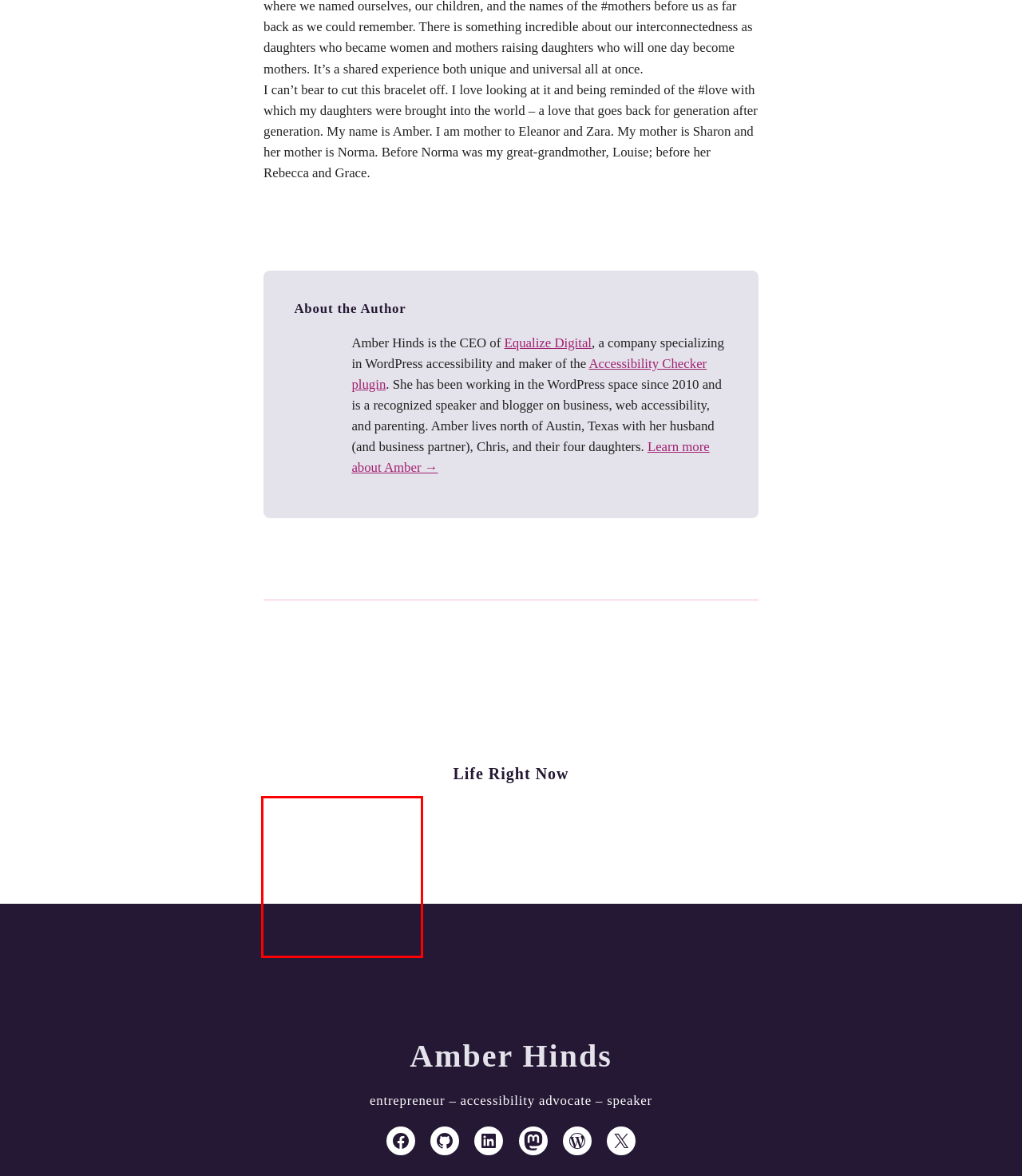You have received a screenshot of a webpage with a red bounding box indicating a UI element. Please determine the most fitting webpage description that matches the new webpage after clicking on the indicated element. The choices are:
A. amberhinds (Amber Hinds) · GitHub
B. Pasta with sherry, browned butter, sage, mushrooms, and walnuts - Amber Hinds
C. Dance Competition Multi-Tasking - Amber Hinds
D. Saying Goodbye to Pocket - Amber Hinds
E. Easter Scavenger Hunt 2024 - Amber Hinds
F. Equalize Digital | Website Accessibility Audits, Remediation, & Consulting
G. Hanging with Amelia - Amber Hinds
H. WordPress Accessibility Checker Plugin by Equalize Digital

G